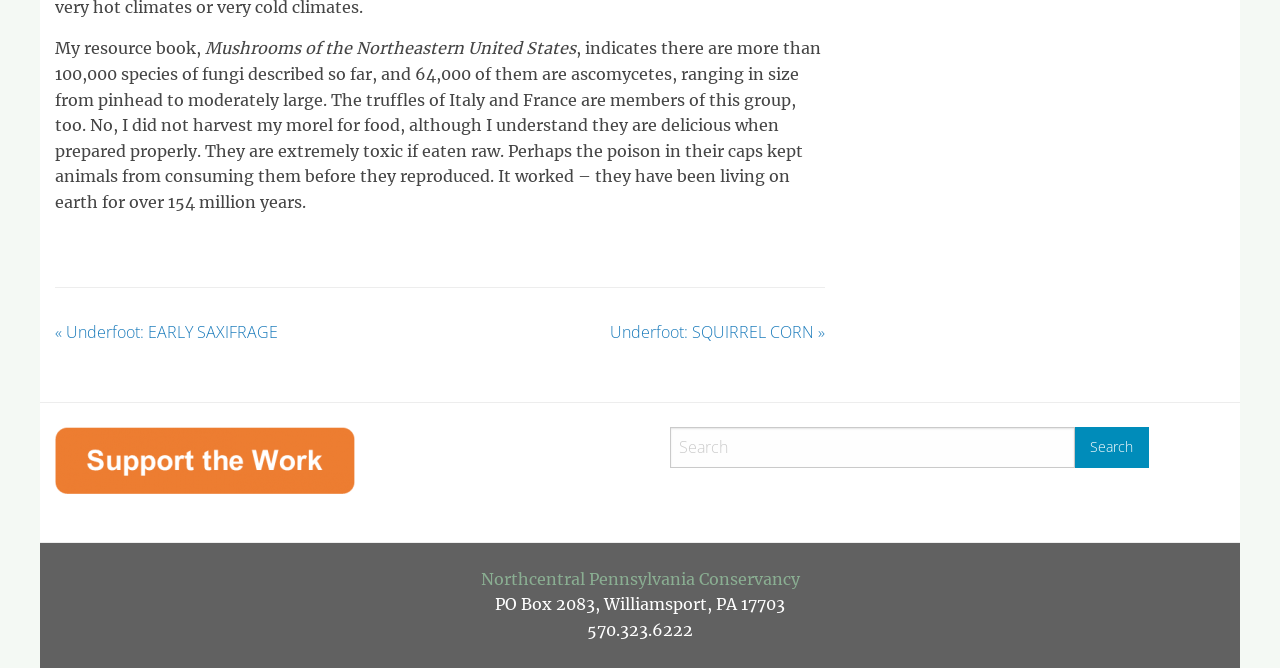Determine the bounding box for the described UI element: "Underfoot: SQUIRREL CORN »".

[0.477, 0.481, 0.645, 0.514]